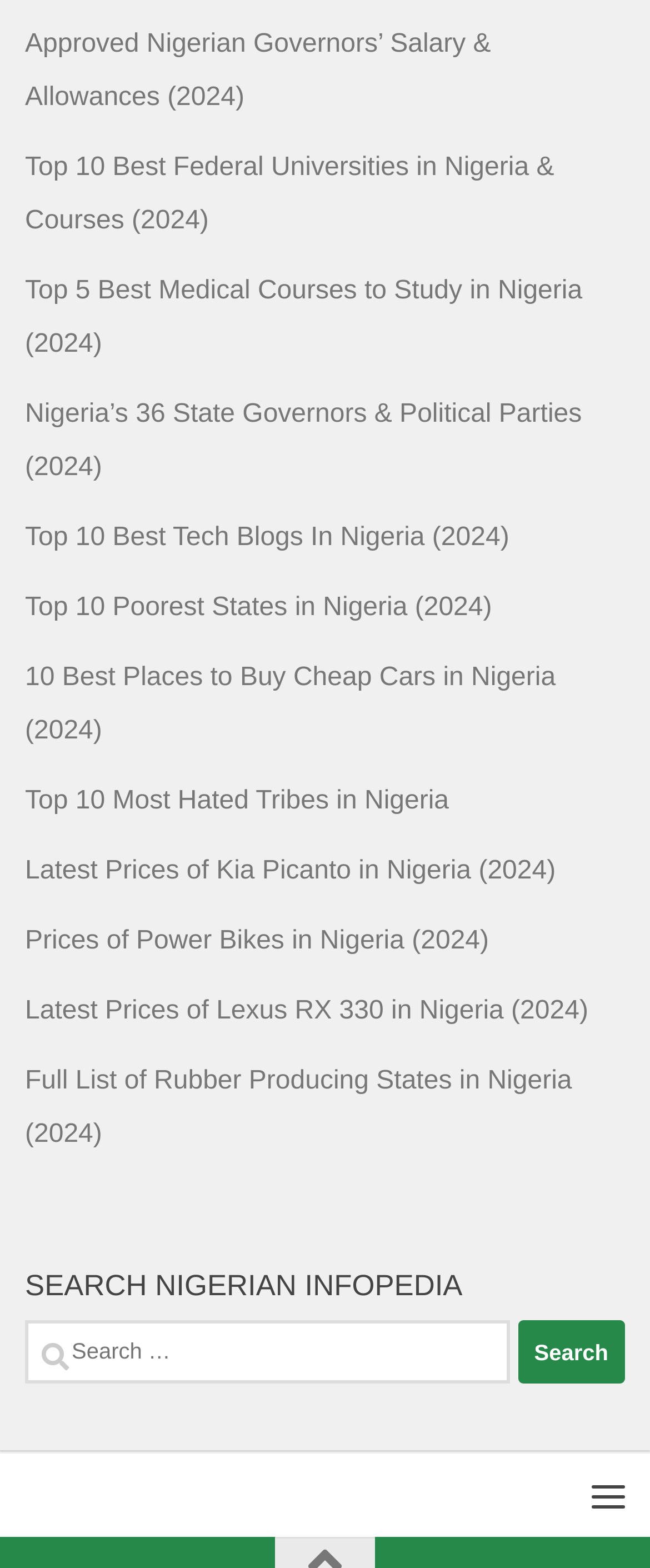Analyze the image and answer the question with as much detail as possible: 
How many buttons are on the webpage?

I found two button elements on the webpage: one is the 'Search' button next to the search bar, and the other is the 'Menu' button at the bottom right corner of the webpage.